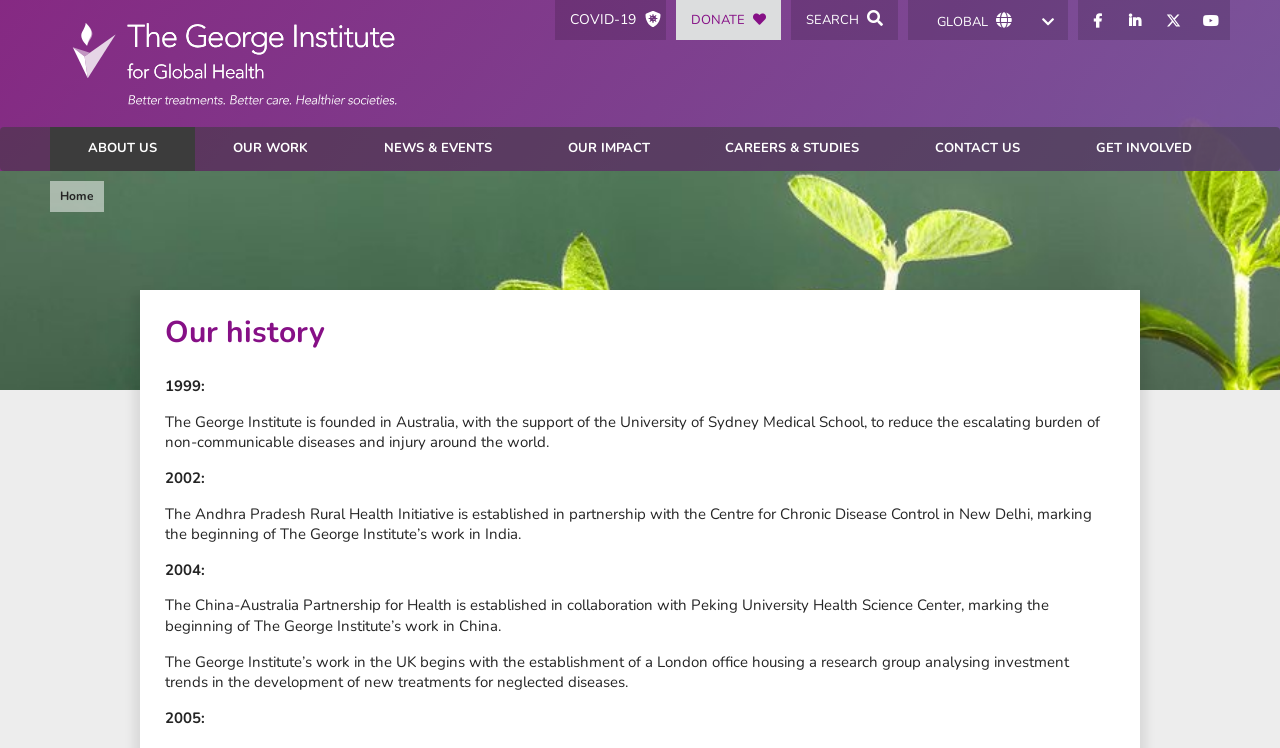Please determine the bounding box coordinates of the element's region to click in order to carry out the following instruction: "Search for something". The coordinates should be four float numbers between 0 and 1, i.e., [left, top, right, bottom].

[0.618, 0.0, 0.702, 0.053]